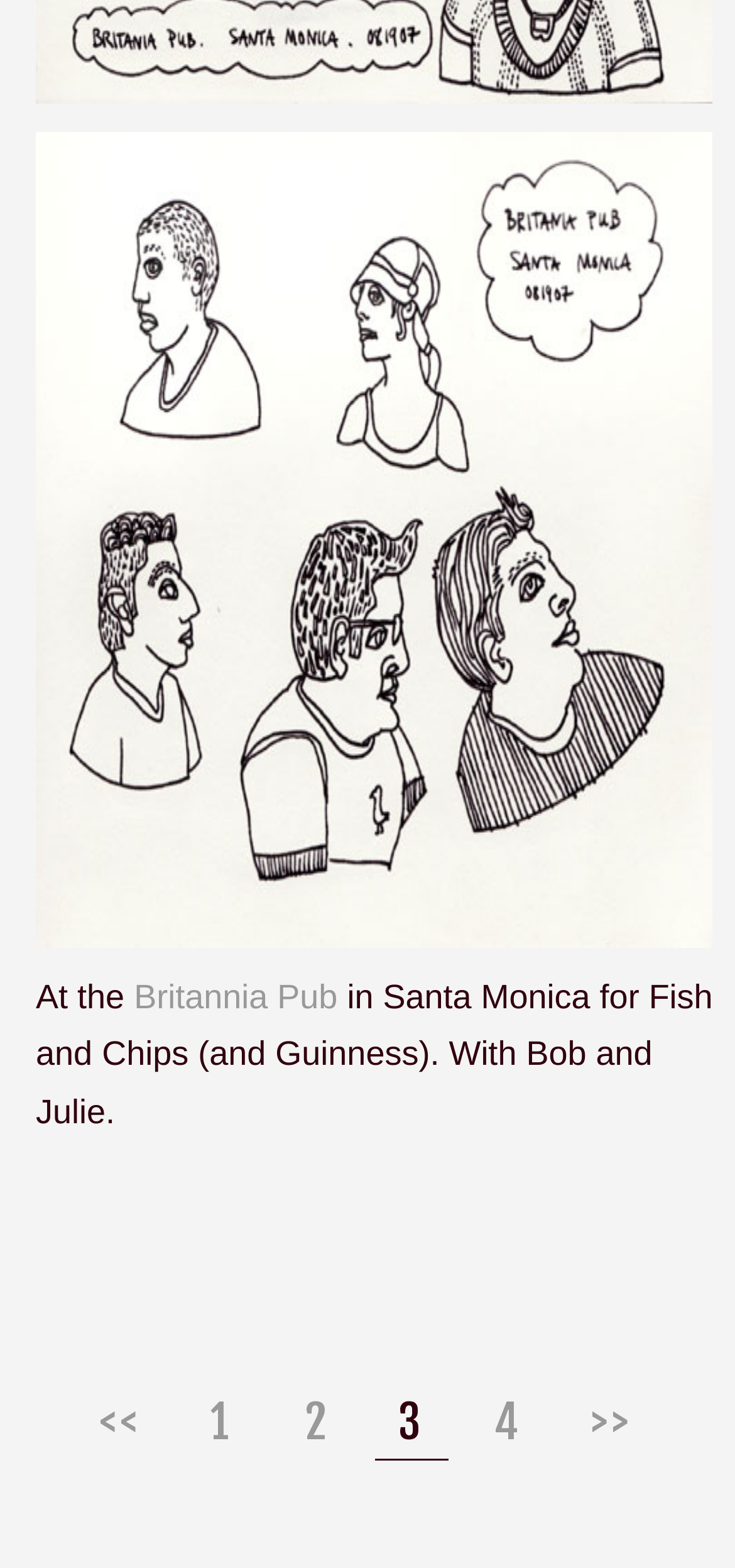Specify the bounding box coordinates (top-left x, top-left y, bottom-right x, bottom-right y) of the UI element in the screenshot that matches this description: <<

[0.105, 0.883, 0.226, 0.93]